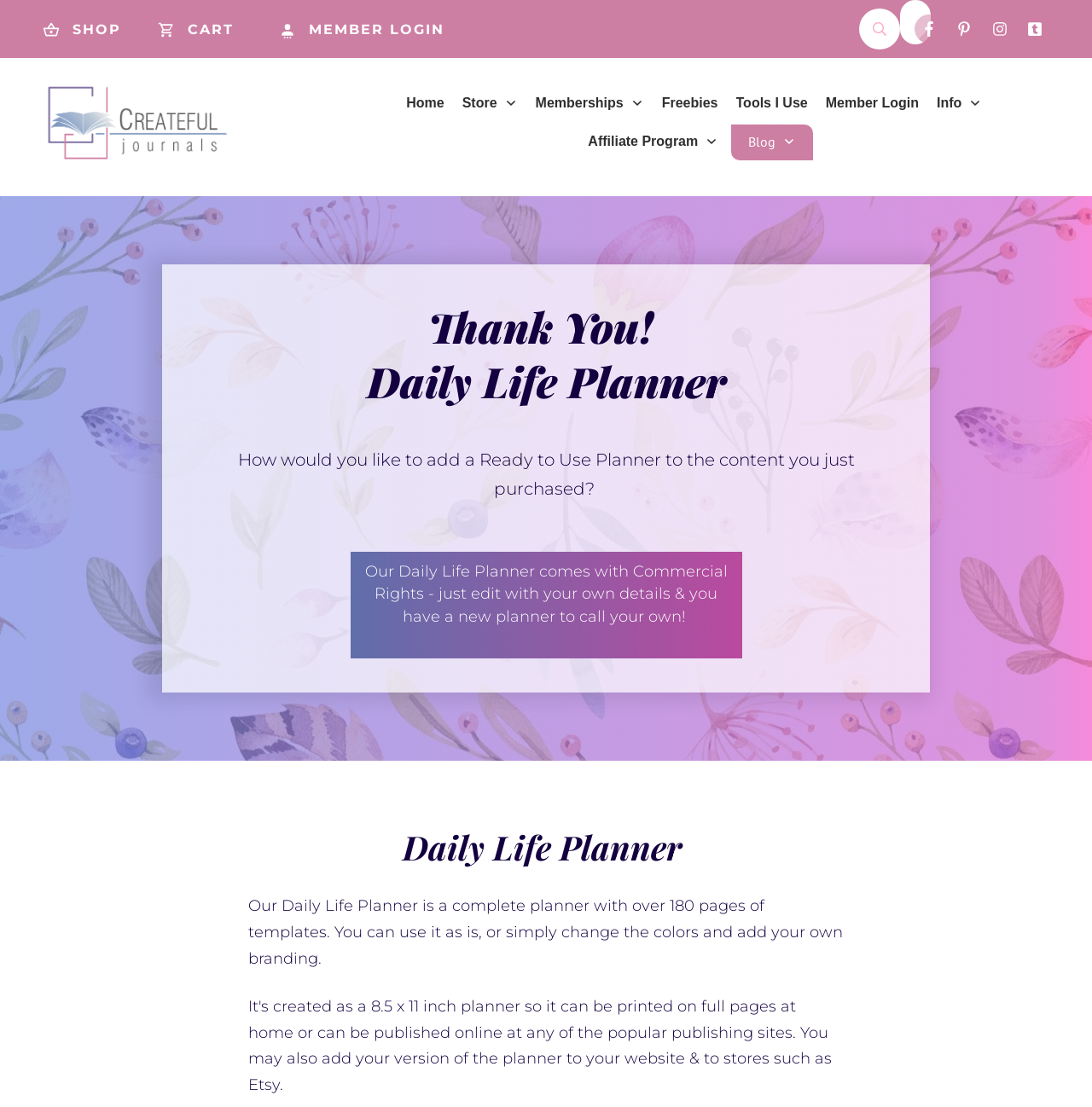Locate the bounding box coordinates of the clickable element to fulfill the following instruction: "Search for something". Provide the coordinates as four float numbers between 0 and 1 in the format [left, top, right, bottom].

[0.787, 0.008, 0.824, 0.045]